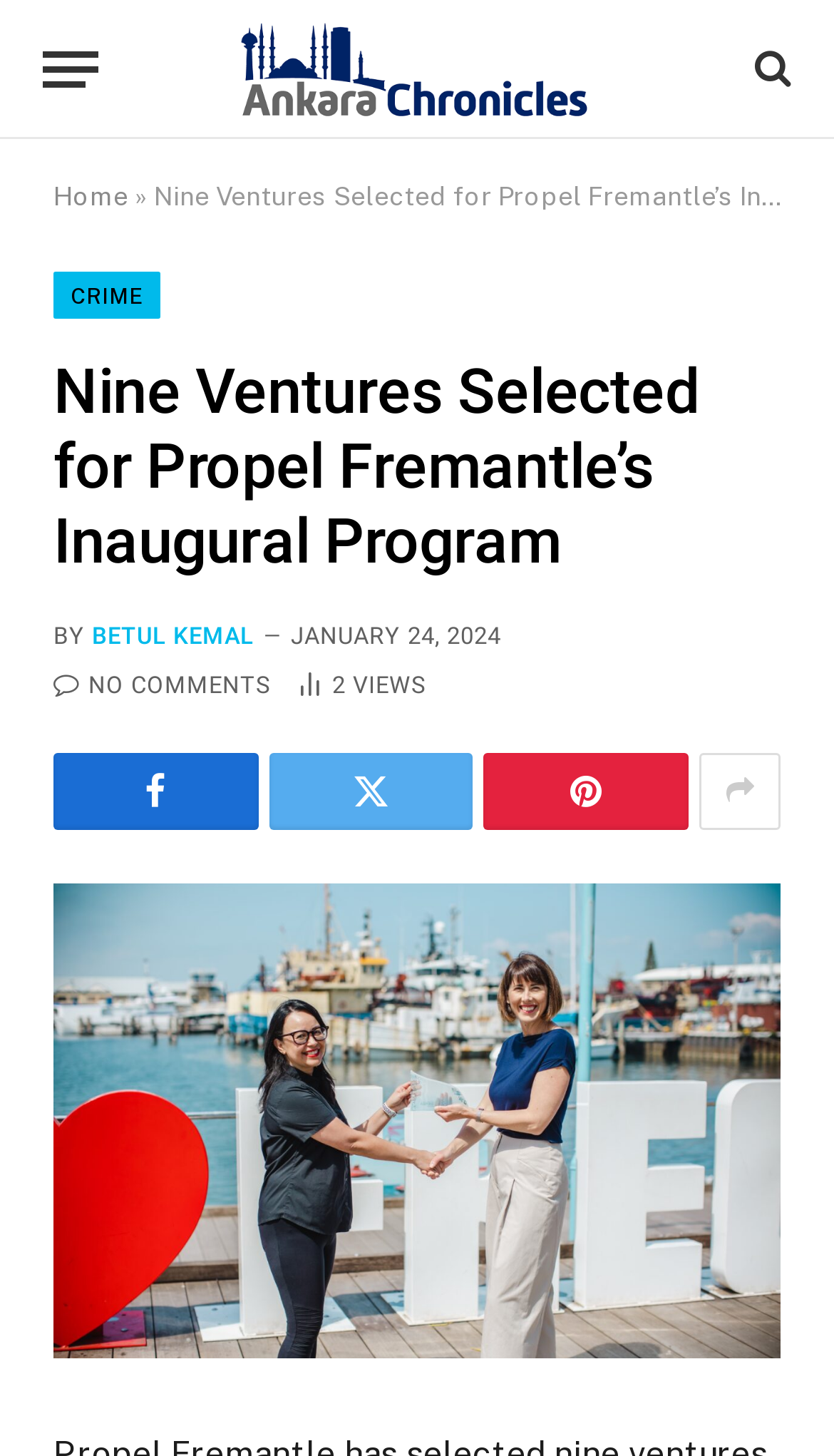Offer an extensive depiction of the webpage and its key elements.

The webpage appears to be an article page from Ankara Chronicles, with a focus on the Propel initiative in Fremantle. At the top left, there is a menu button labeled "Menu". Next to it, there is a link to the Ankara Chronicles website, accompanied by an image of the Ankara Chronicles logo. On the top right, there is a search icon represented by a magnifying glass symbol.

Below the top navigation, there are links to different sections of the website, including "Home" and "CRIME". A right-facing arrow symbol separates these links. The main content of the page is a news article with the title "Nine Ventures Selected for Propel Fremantle’s Inaugural Program", which spans almost the entire width of the page. The title is followed by the author's name, "BETUL KEMAL", and the publication date, "JANUARY 24, 2024".

Underneath the article title, there are several links and icons, including a comment icon with the text "NO COMMENTS", an article view counter displaying "2 Article Views", and four social media sharing icons. The main article content is presented below these links, accompanied by a large image that takes up most of the page's width.